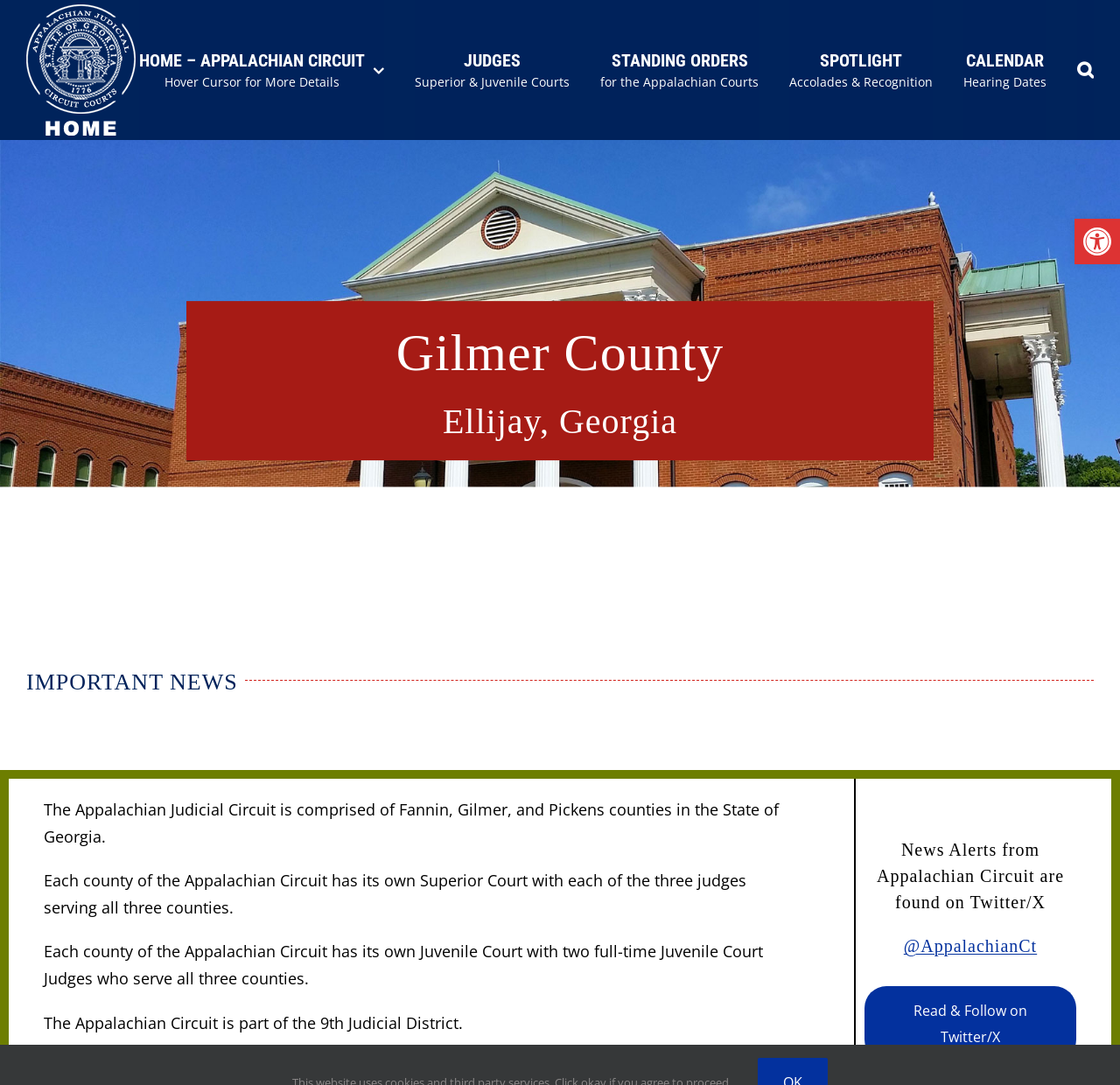Please locate the clickable area by providing the bounding box coordinates to follow this instruction: "Contact Mitel".

None